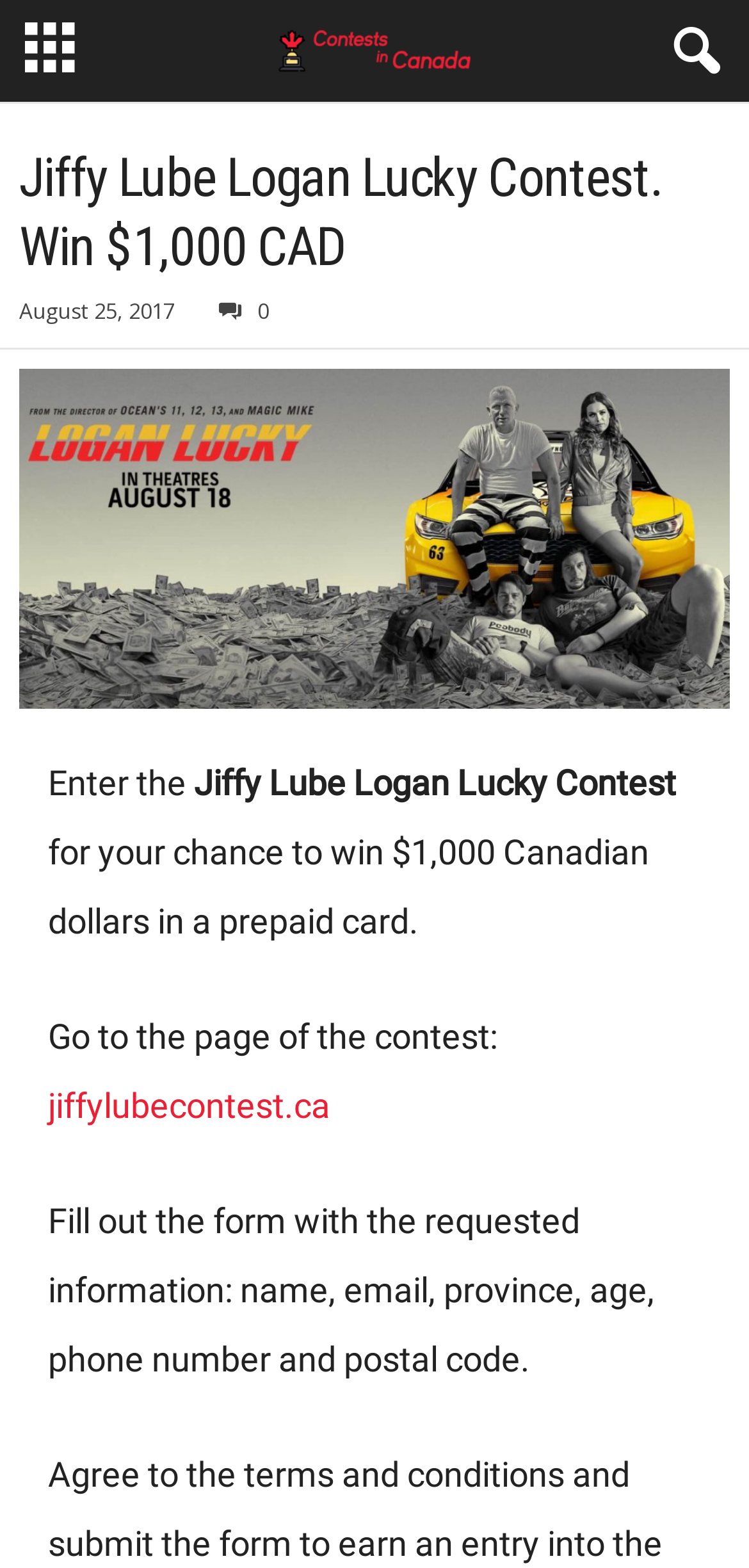Can you identify and provide the main heading of the webpage?

Jiffy Lube Logan Lucky Contest. Win $1,000 CAD